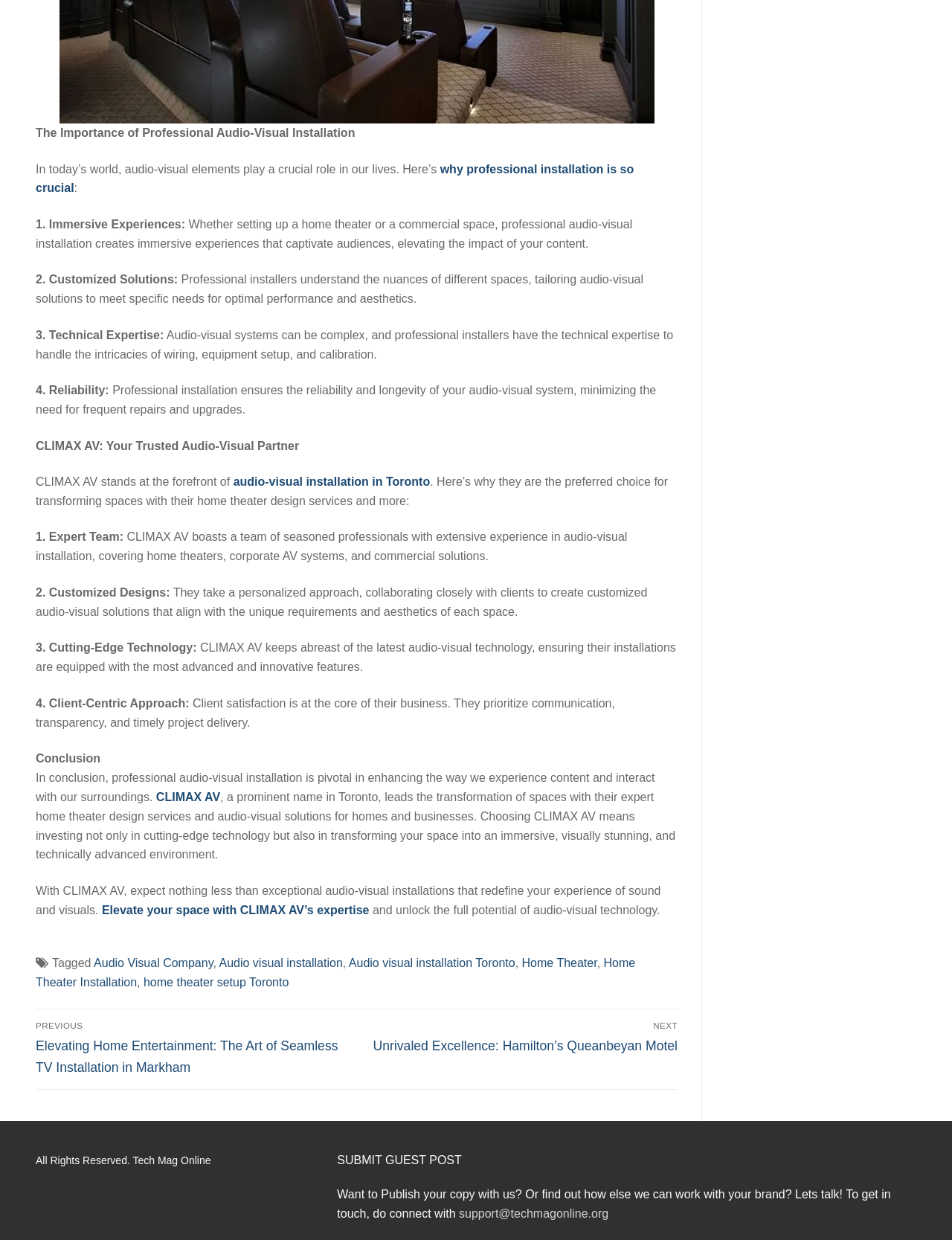What is the role of professional installers in audio-visual systems?
Using the details from the image, give an elaborate explanation to answer the question.

Professional installers have the technical expertise to handle the intricacies of wiring, equipment setup, and calibration, ensuring the reliability and longevity of the audio-visual system, as mentioned in the third point of the importance of professional audio-visual installation.